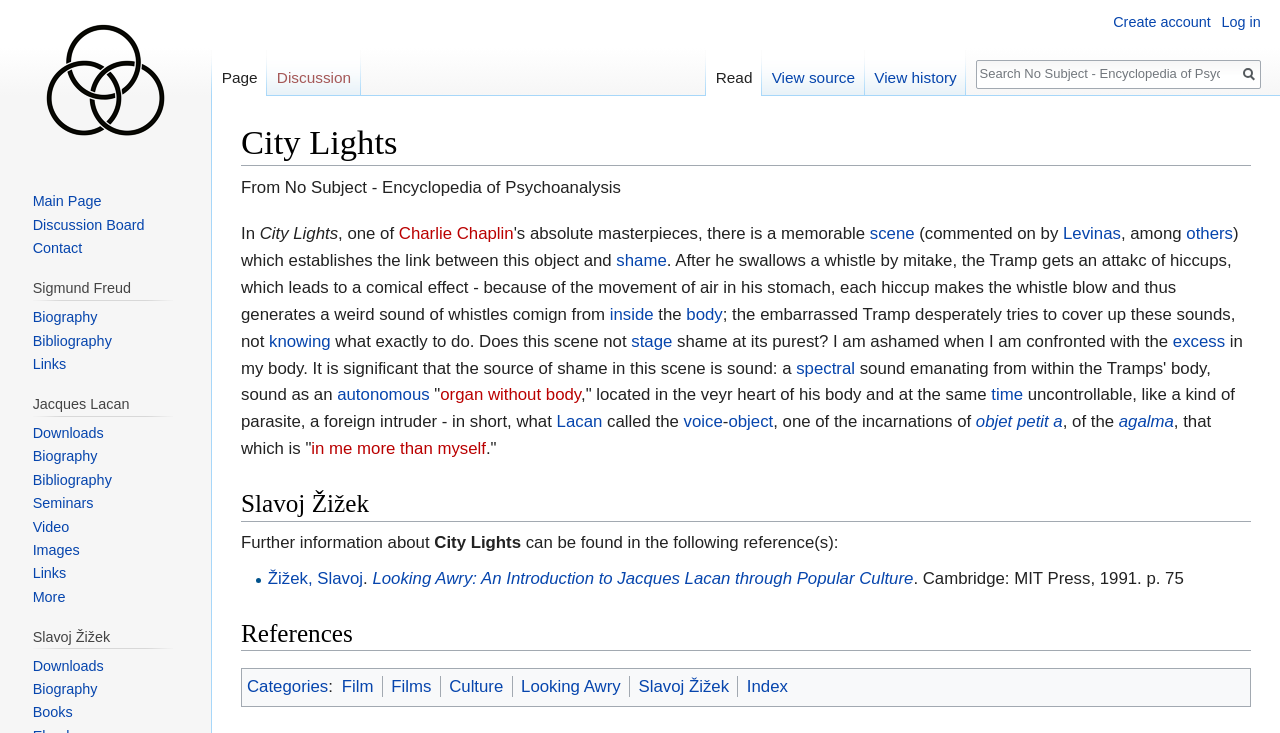Identify the bounding box coordinates for the region of the element that should be clicked to carry out the instruction: "Create an account". The bounding box coordinates should be four float numbers between 0 and 1, i.e., [left, top, right, bottom].

[0.87, 0.018, 0.946, 0.04]